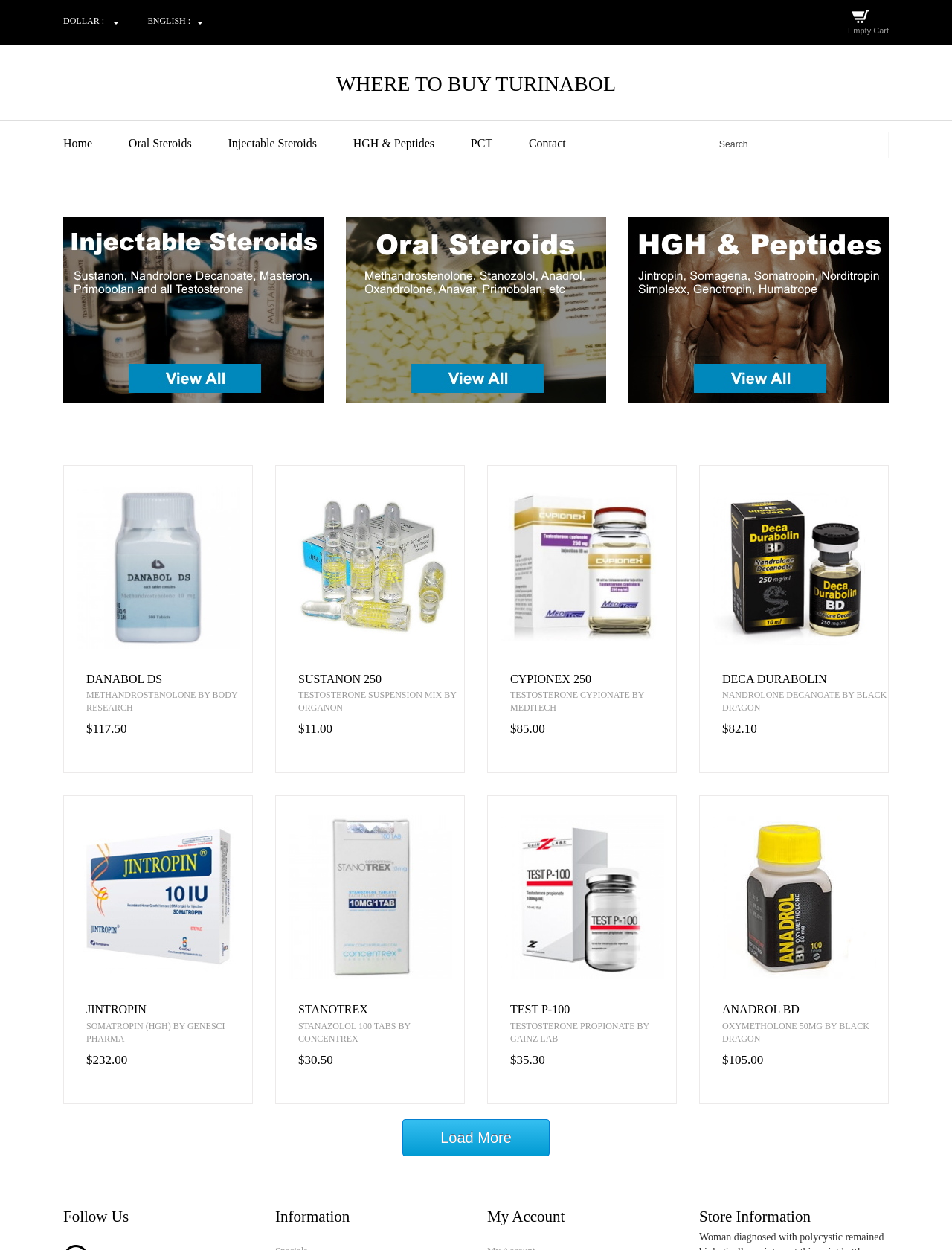What is the purpose of the 'Load More' button?
We need a detailed and meticulous answer to the question.

The 'Load More' button is located at coordinates [0.423, 0.895, 0.577, 0.925] and is likely used to load more products or search results on the page, allowing users to browse through a larger catalog.